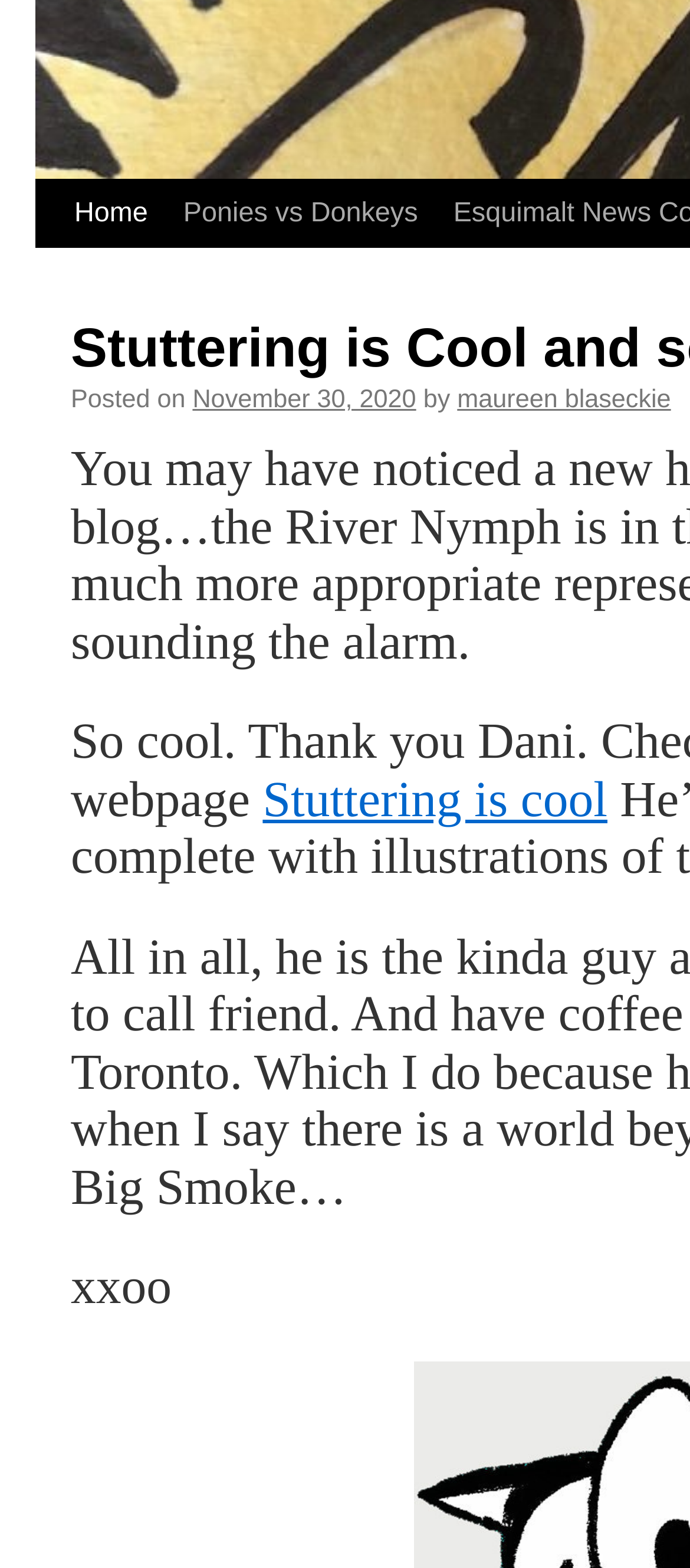Determine the bounding box for the described HTML element: "November 30, 2020". Ensure the coordinates are four float numbers between 0 and 1 in the format [left, top, right, bottom].

[0.279, 0.289, 0.603, 0.307]